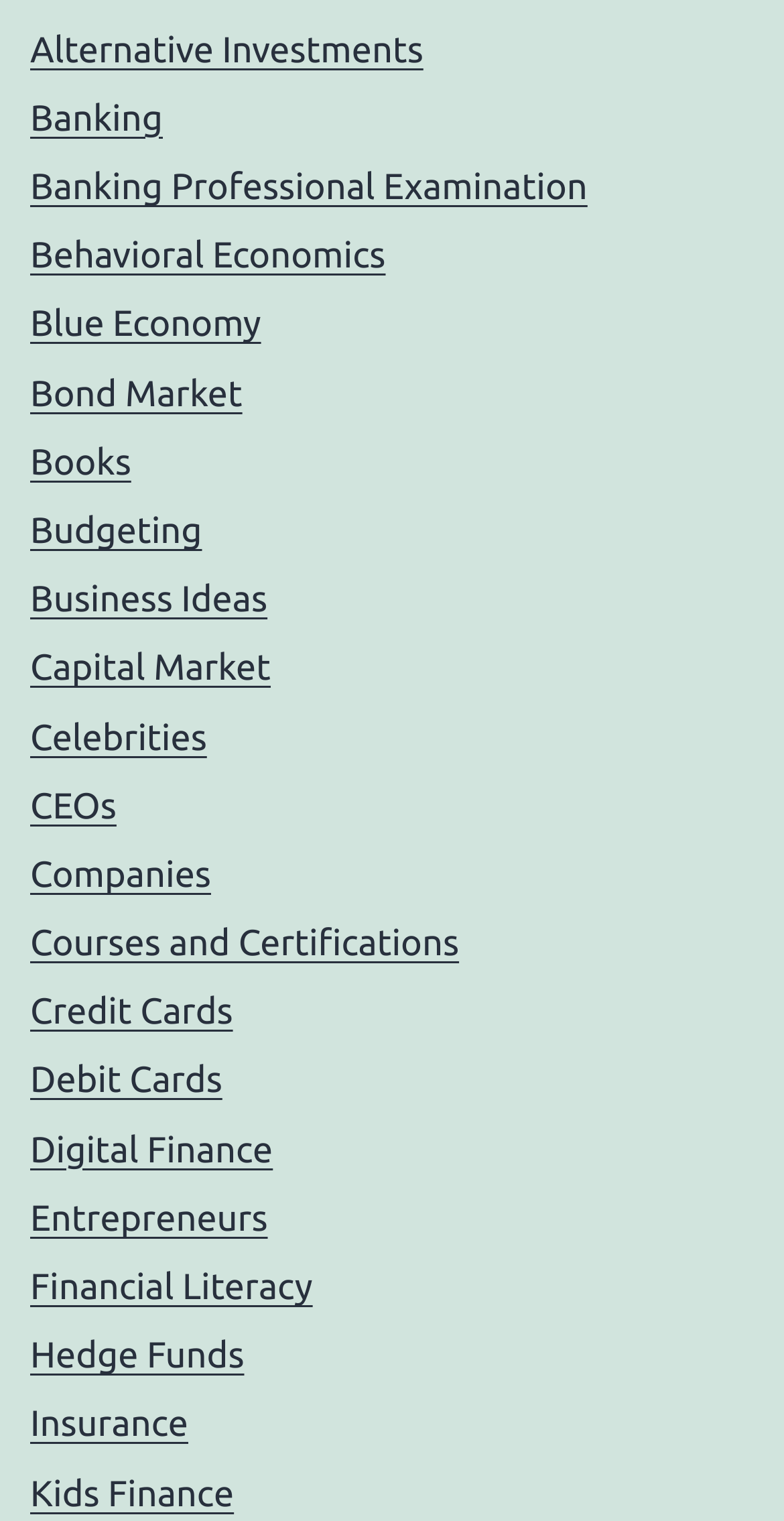Please provide a one-word or short phrase answer to the question:
What is the first link on the webpage?

Alternative Investments